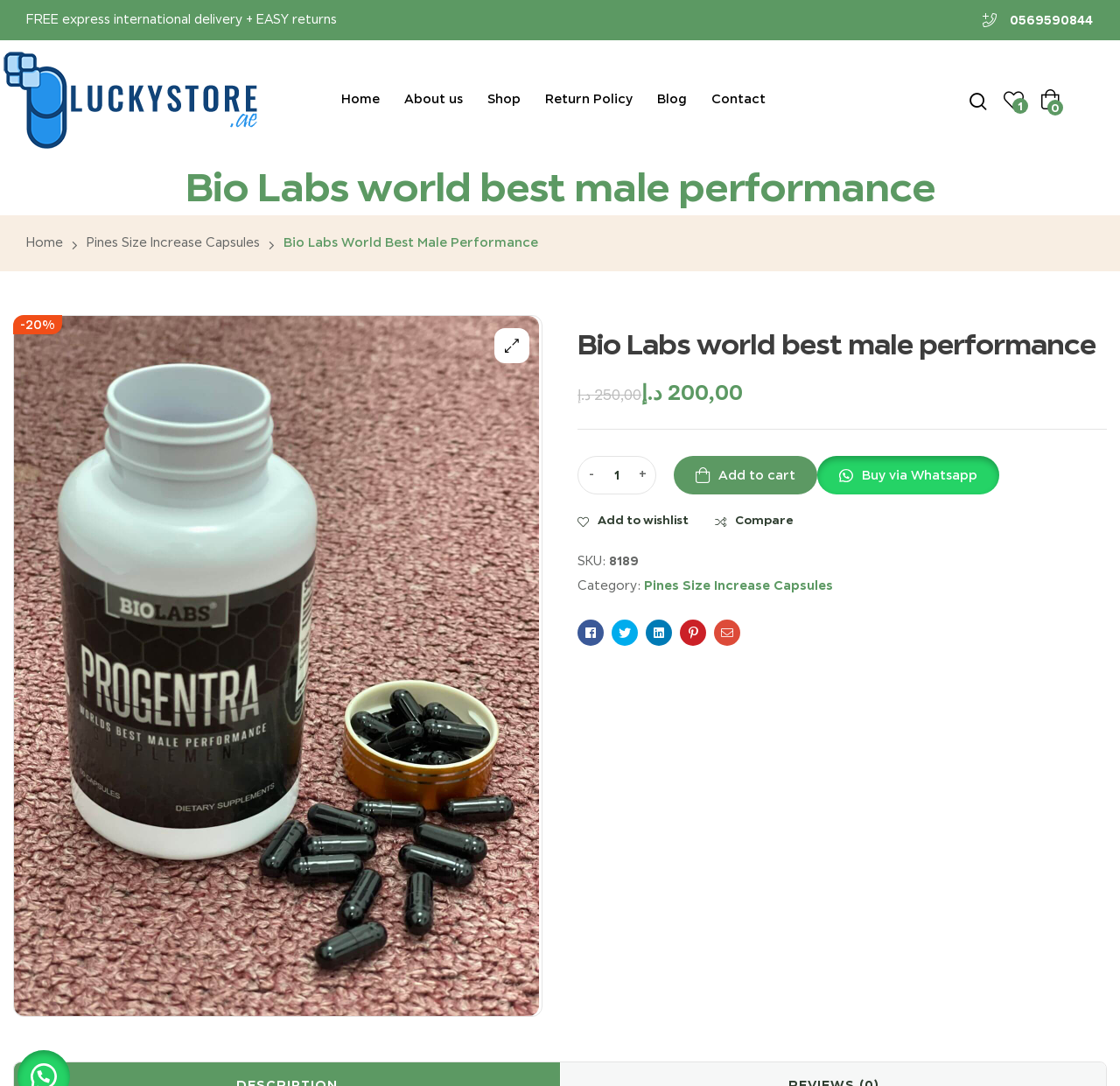What is the phone number for customer support? Please answer the question using a single word or phrase based on the image.

0569590844